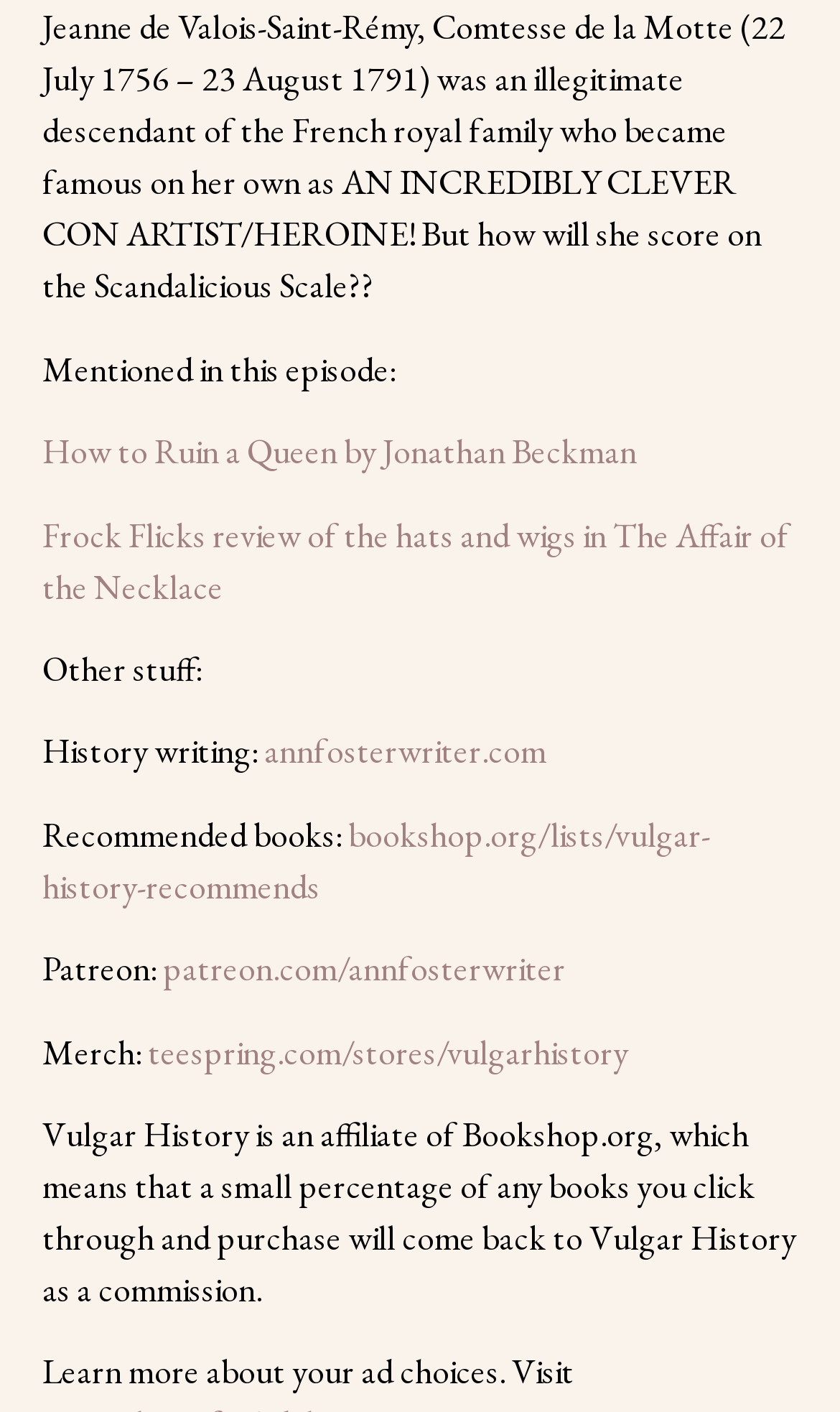Please answer the following question using a single word or phrase: 
What is the name of the book mentioned in this episode?

How to Ruin a Queen